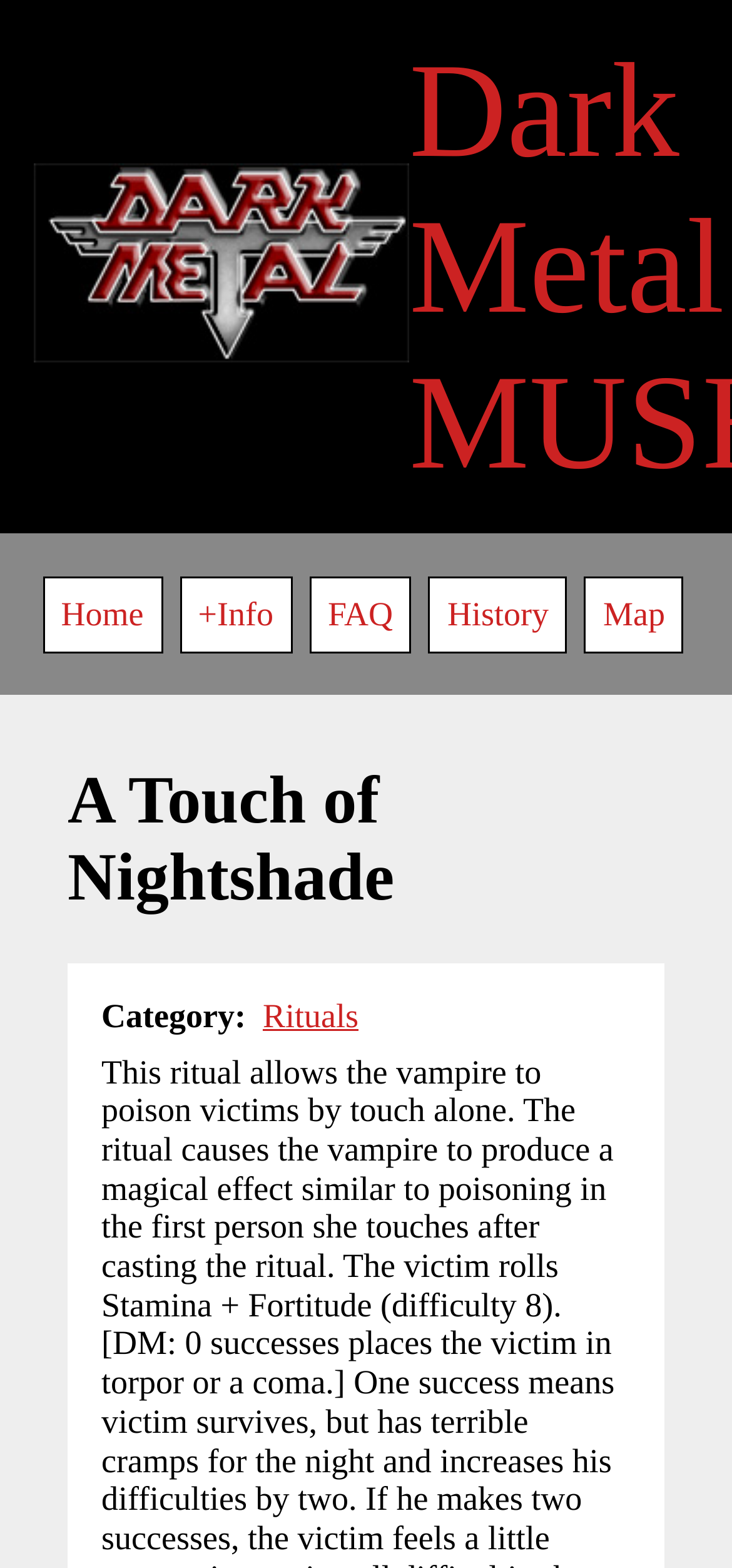What is the category mentioned below the main heading?
Using the image as a reference, deliver a detailed and thorough answer to the question.

Under the main heading 'A Touch of Nightshade', I found a static text 'Category' followed by a link 'Rituals'. Therefore, the category mentioned is 'Rituals'.